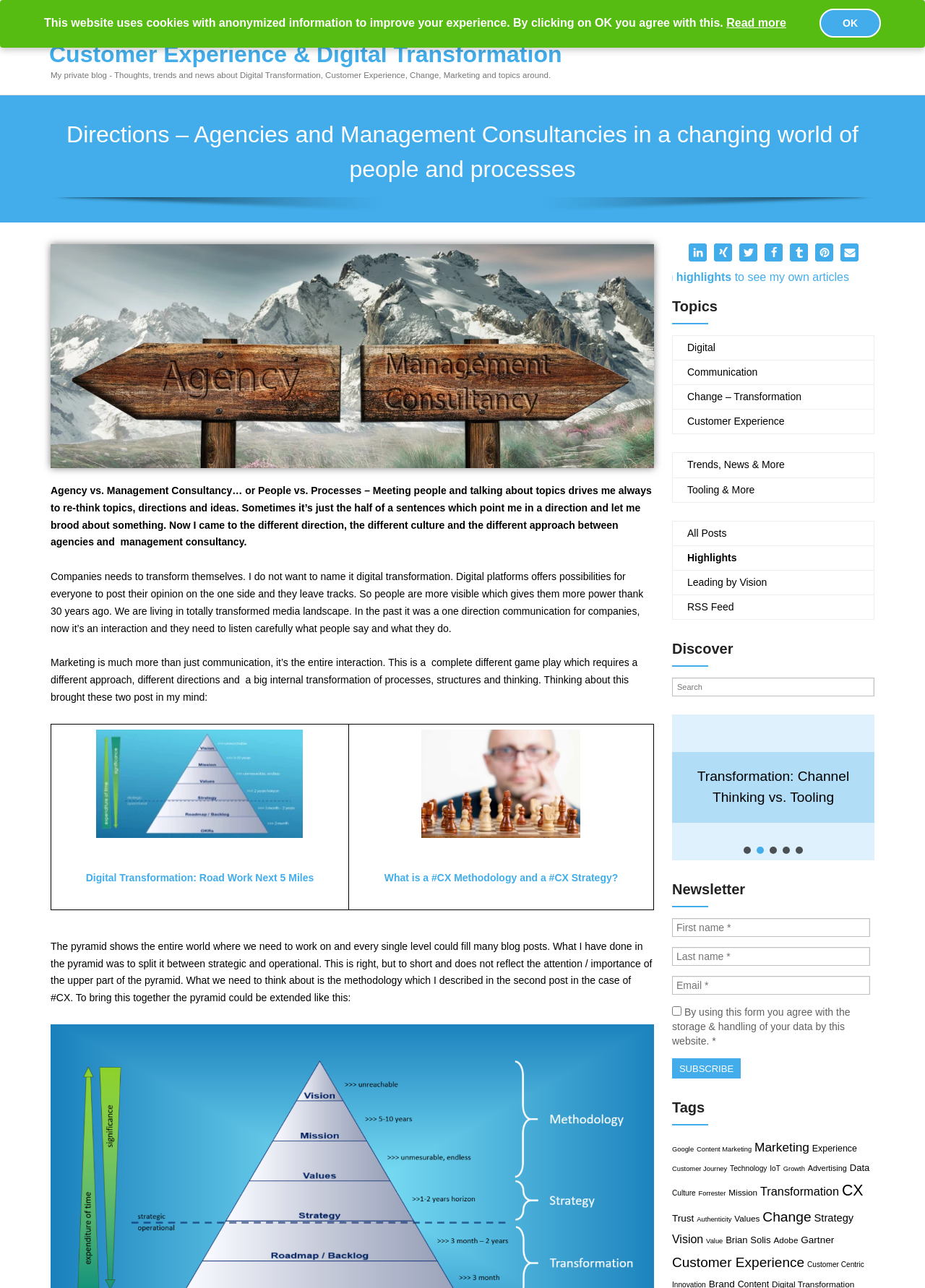What is the main topic of the blog? Using the information from the screenshot, answer with a single word or phrase.

Digital Transformation